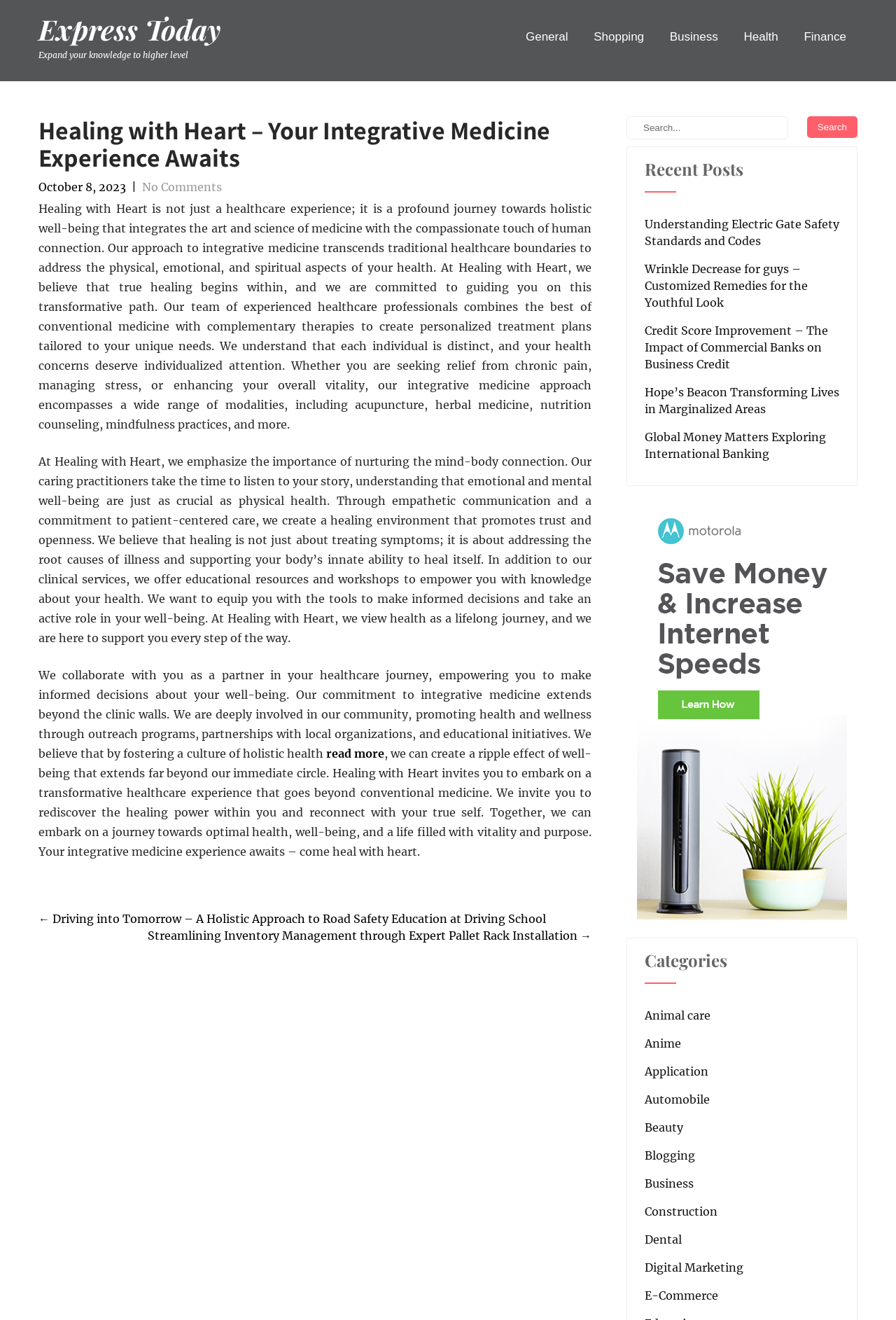How many categories are listed on the webpage?
Look at the image and provide a short answer using one word or a phrase.

15